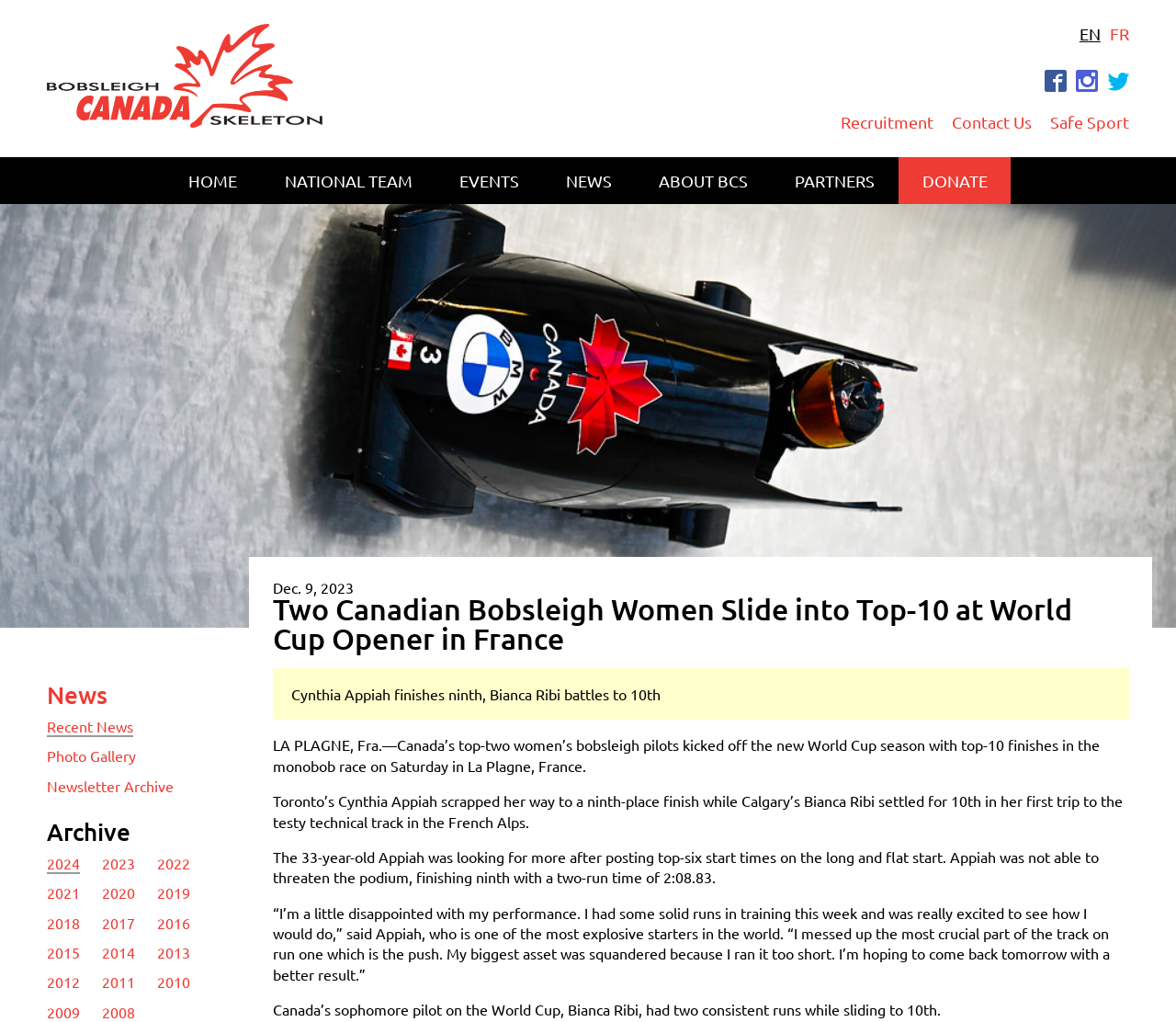Provide the bounding box coordinates for the specified HTML element described in this description: "Safe Sport". The coordinates should be four float numbers ranging from 0 to 1, in the format [left, top, right, bottom].

[0.893, 0.11, 0.96, 0.129]